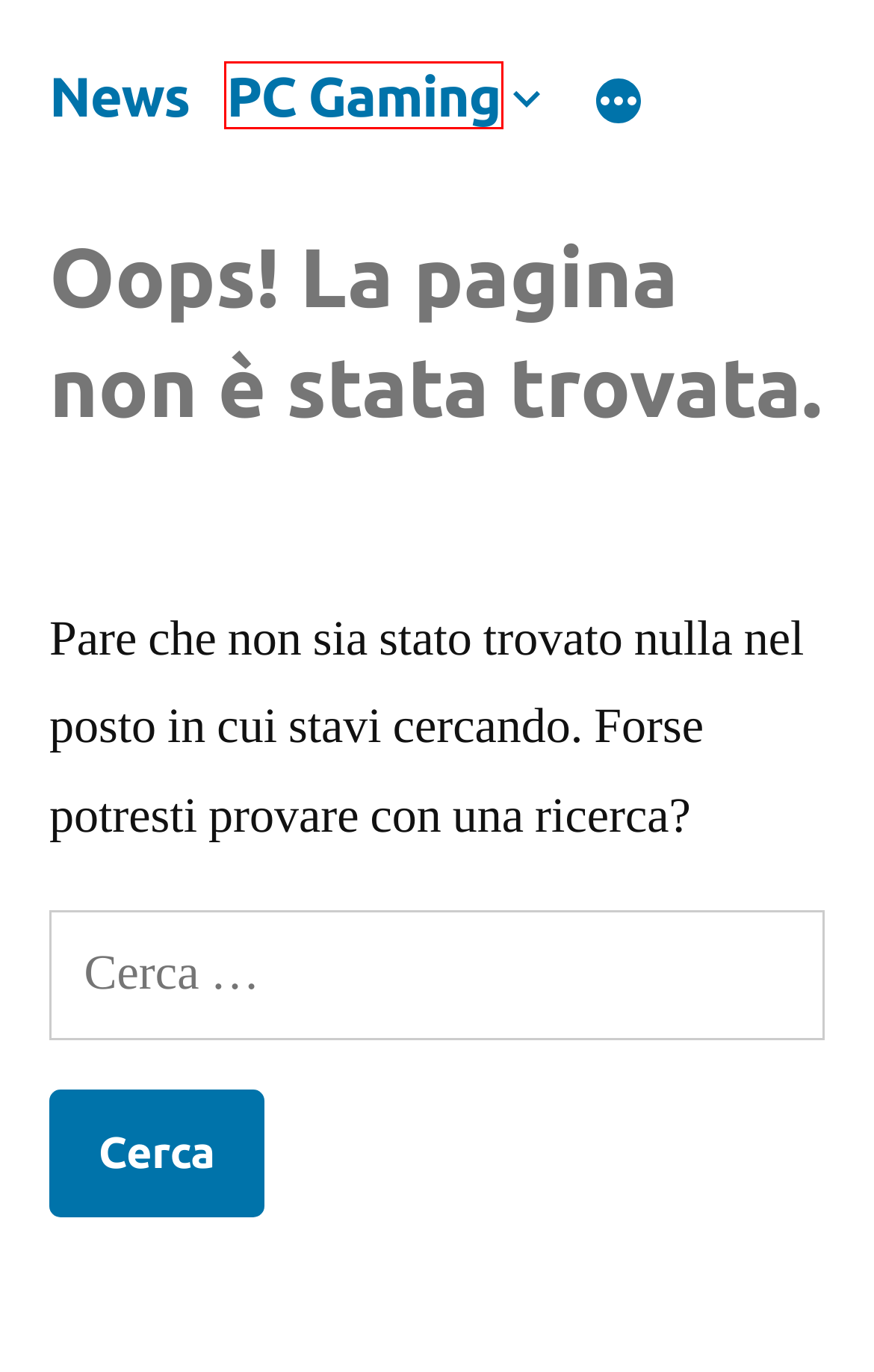You’re provided with a screenshot of a webpage that has a red bounding box around an element. Choose the best matching webpage description for the new page after clicking the element in the red box. The options are:
A. Capture Card Guida all'Acquisto - Migliori Game Capture HD 2019
B. Sfida Creazione Rosa Fifa 20 - SBC Squad Building Challenges
C. Hearthstone Storia - Modalità Avventura Hearthstone Italia
D. Notizie sul Mondo degli Sport Elettronici in Italia - News E-Sports
E. Cuffie Gaming - Guida all'Acquisto delle Migliori Cuffie da Gaming
F. Carte Hearthstone - Scopri come funzionano le carte di HS
G. PC Gaming - Configurazioni per Computer Gaming
H. Sakurasou no Pet na Kanojo Anime - Tutto su Sakurasou no Pet na Kanojo

G